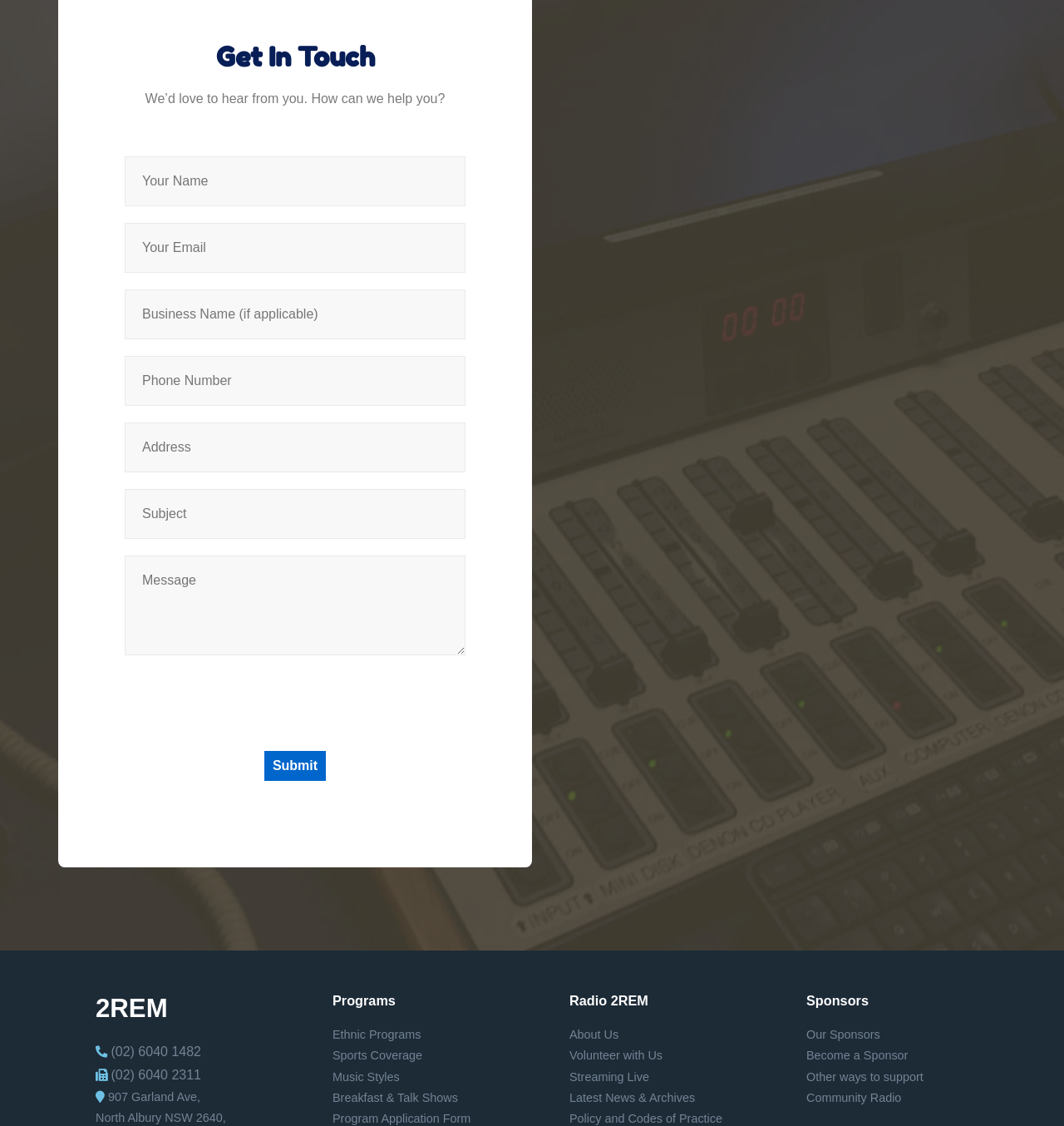Show me the bounding box coordinates of the clickable region to achieve the task as per the instruction: "Check Our Sponsors".

[0.758, 0.913, 0.827, 0.925]